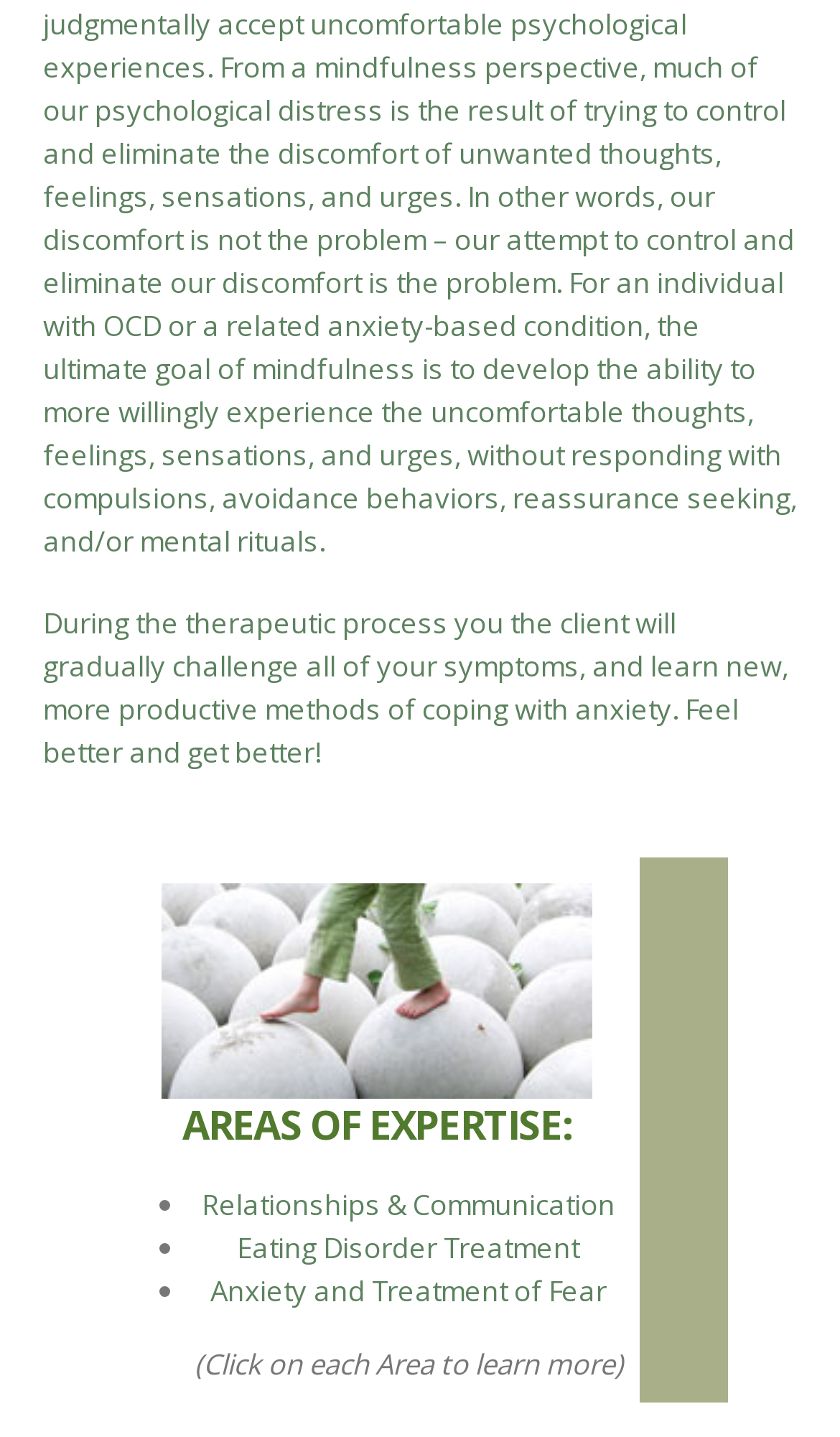Extract the bounding box coordinates for the described element: "Relationships & Communication". The coordinates should be represented as four float numbers between 0 and 1: [left, top, right, bottom].

[0.24, 0.824, 0.732, 0.851]